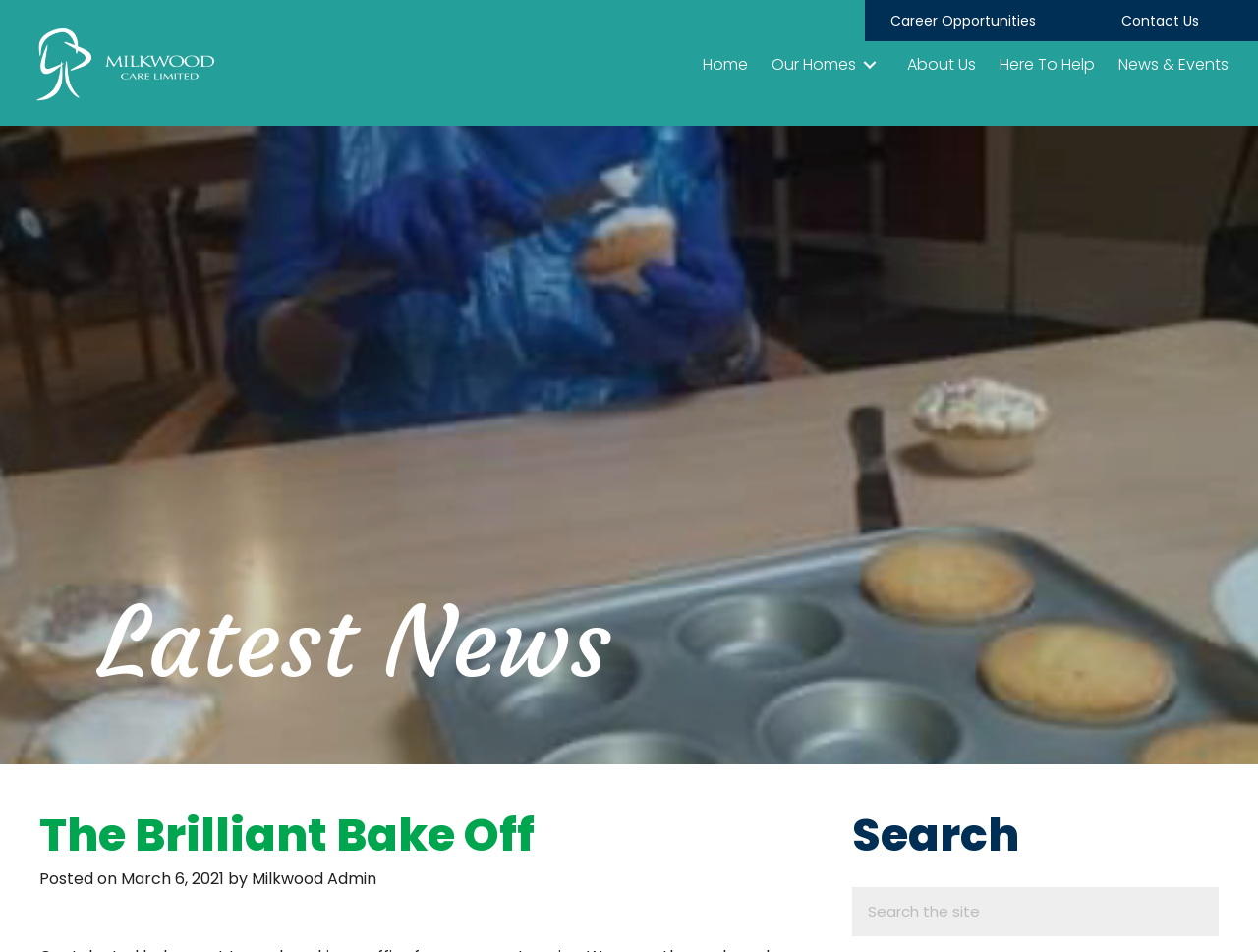Identify the bounding box coordinates of the region I need to click to complete this instruction: "Click Contact Us".

[0.844, 0.0, 1.0, 0.043]